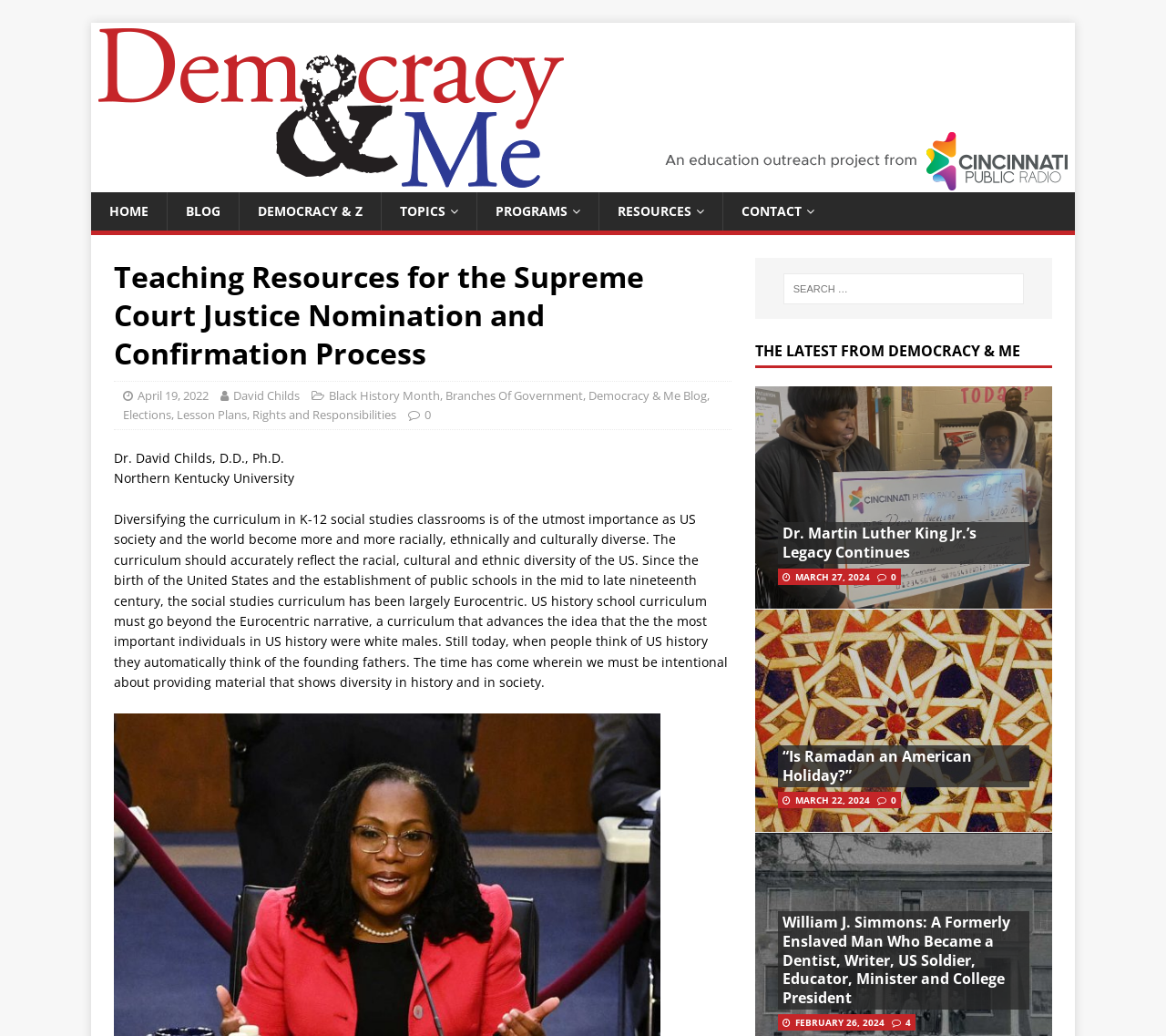Use a single word or phrase to answer this question: 
What is the topic of the first article?

Dr. Martin Luther King Jr.'s Legacy